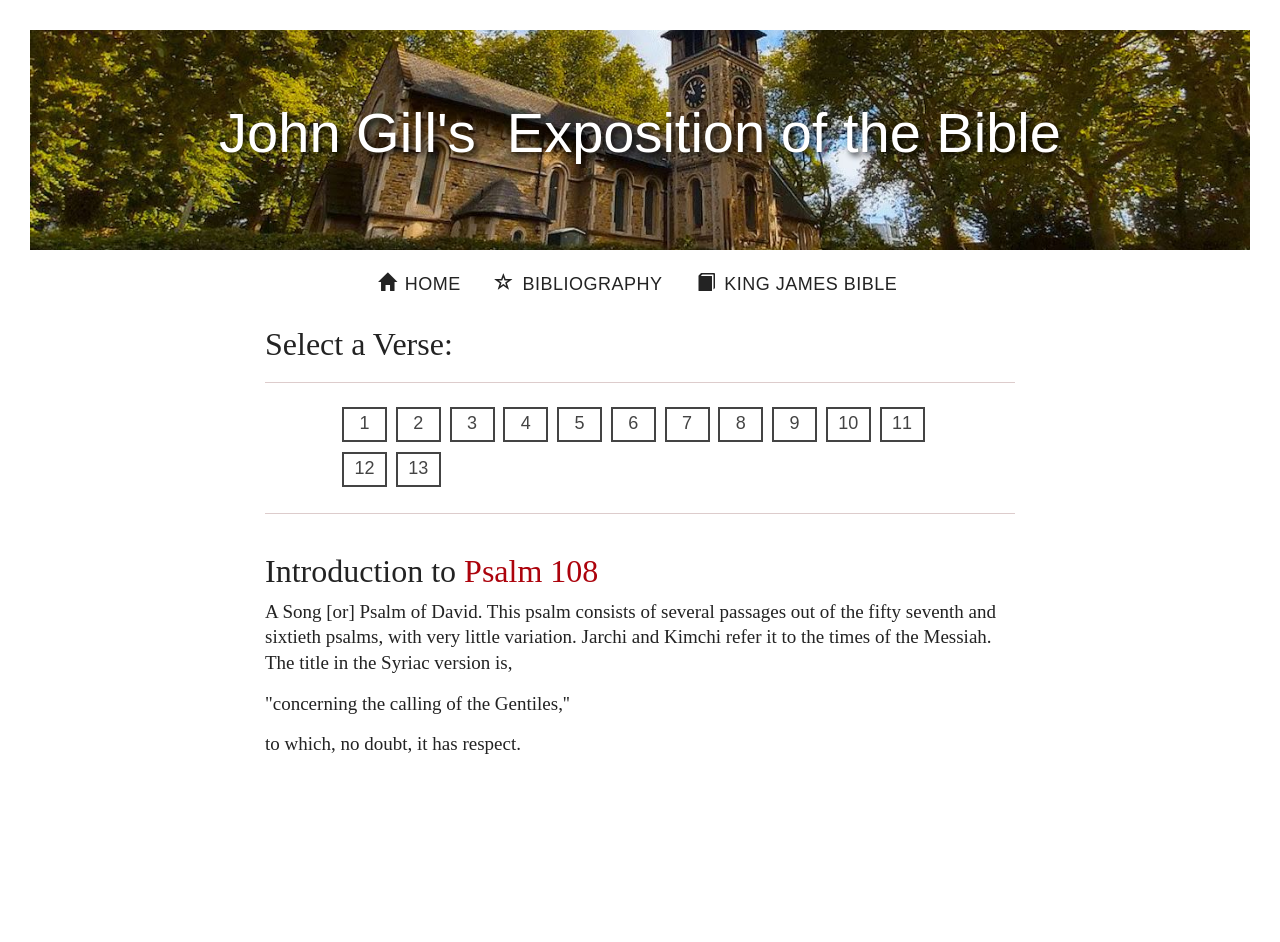Please identify the bounding box coordinates of the region to click in order to complete the task: "go to home page". The coordinates must be four float numbers between 0 and 1, specified as [left, top, right, bottom].

[0.287, 0.282, 0.368, 0.321]